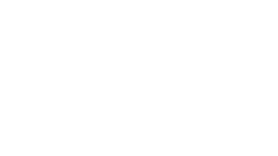By analyzing the image, answer the following question with a detailed response: What is the purpose of the image?

The caption states that the image aims to educate newcomers to the crypto market, making them aware of key principles that can impact their trading experience, implying that the purpose of the image is to educate and inform.